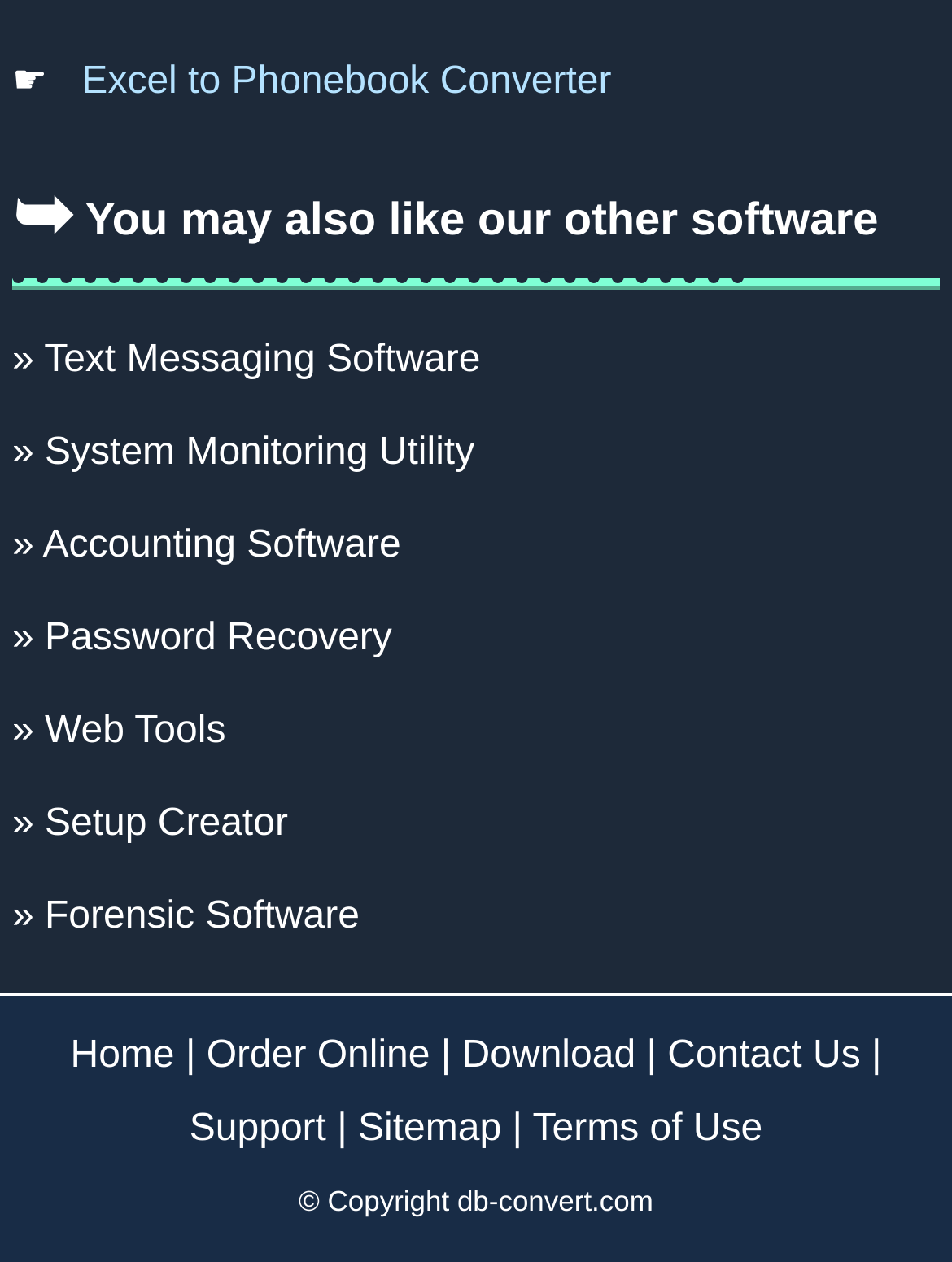How many other software are recommended?
Please respond to the question with a detailed and informative answer.

The webpage recommends other software under the heading 'You may also like our other software'. There are 8 links provided, each corresponding to a different software.